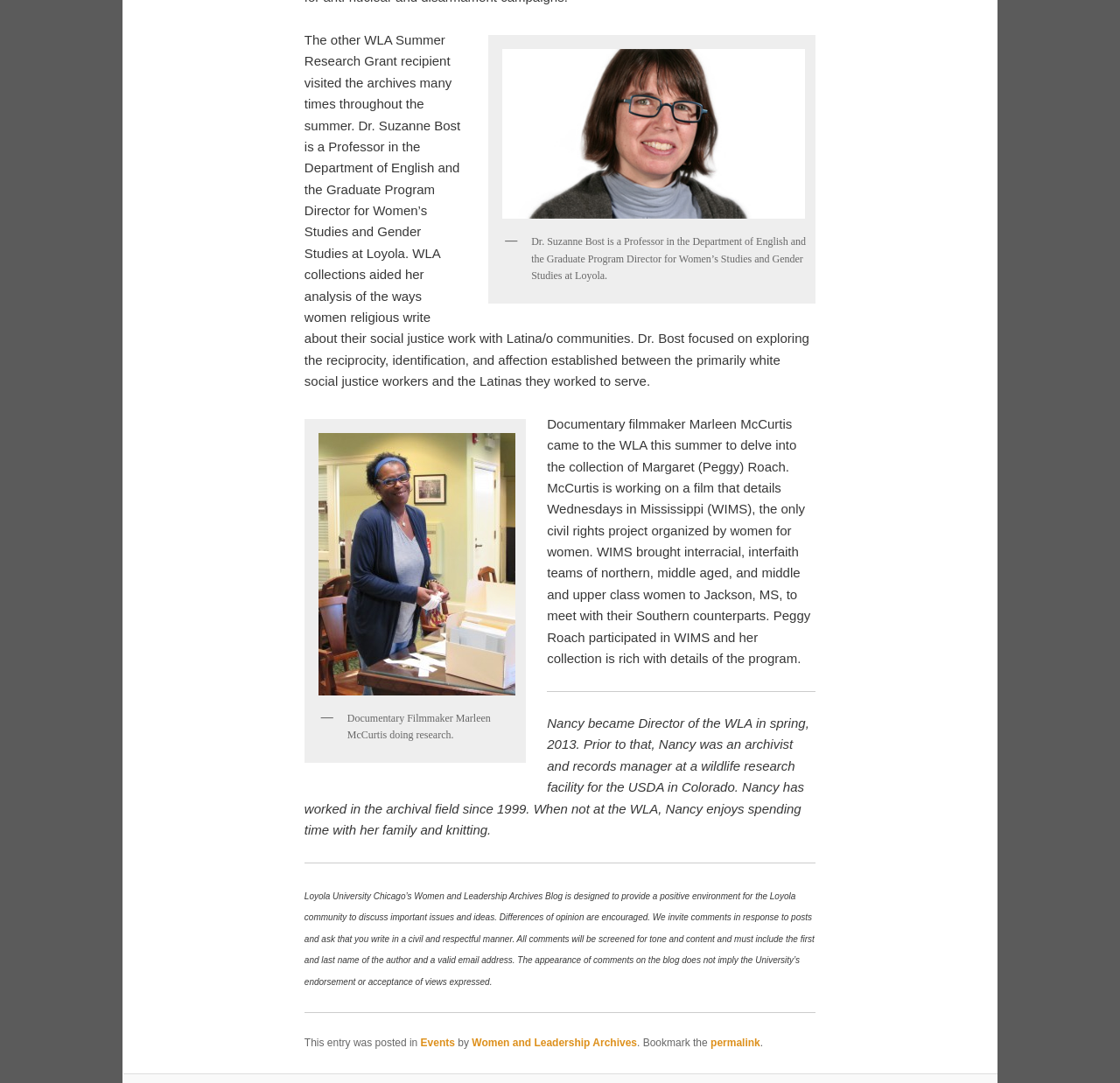Provide a short, one-word or phrase answer to the question below:
What is the name of the civil rights project organized by women for women?

Wednesdays in Mississippi